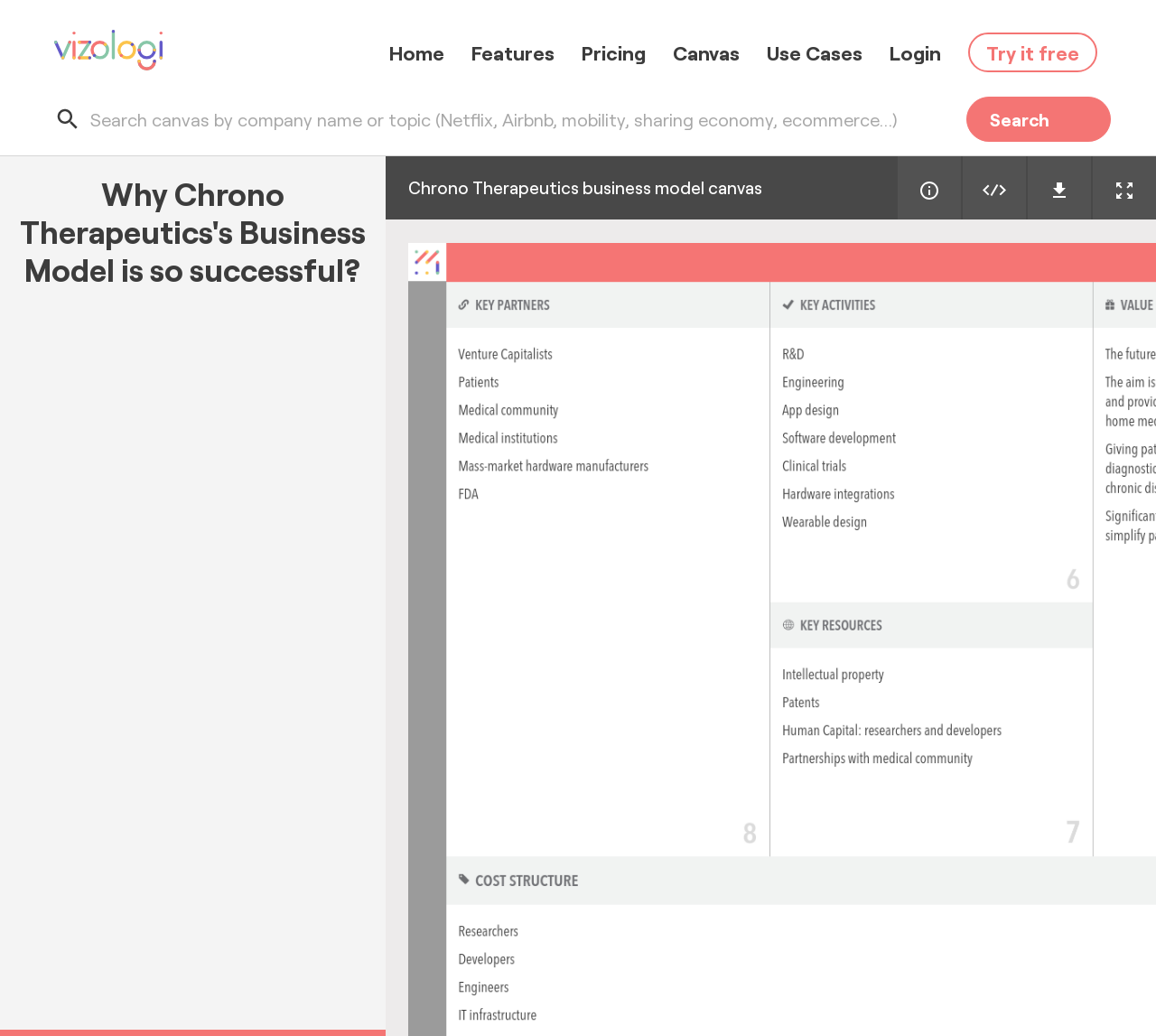Respond to the question below with a concise word or phrase:
What is the text of the second heading on the webpage?

Chrono Therapeutics business model canvas